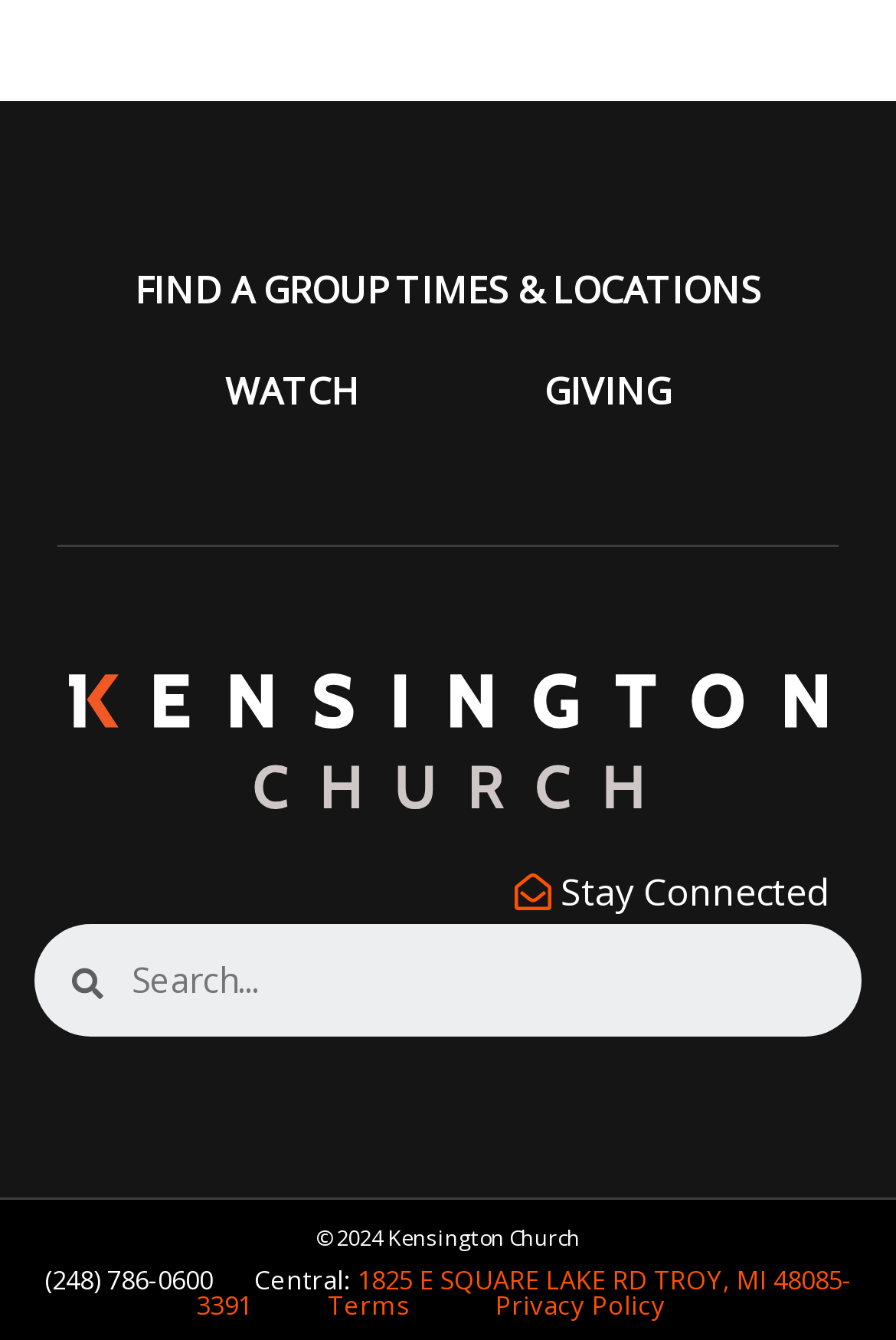Locate the bounding box coordinates of the element you need to click to accomplish the task described by this instruction: "Read the terms".

[0.365, 0.961, 0.455, 0.987]